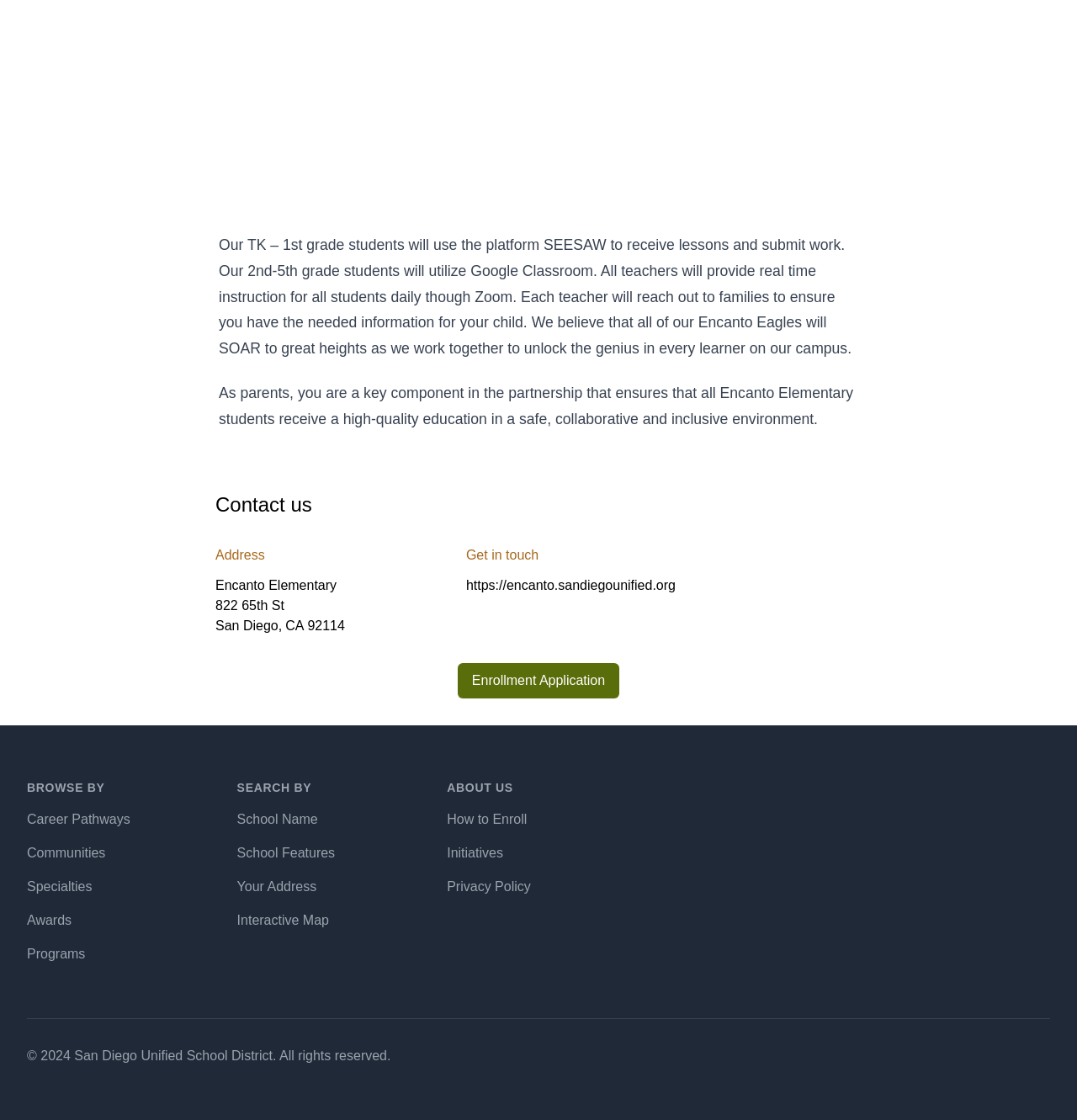Identify the bounding box coordinates of the section that should be clicked to achieve the task described: "Visit the school website".

[0.433, 0.516, 0.627, 0.529]